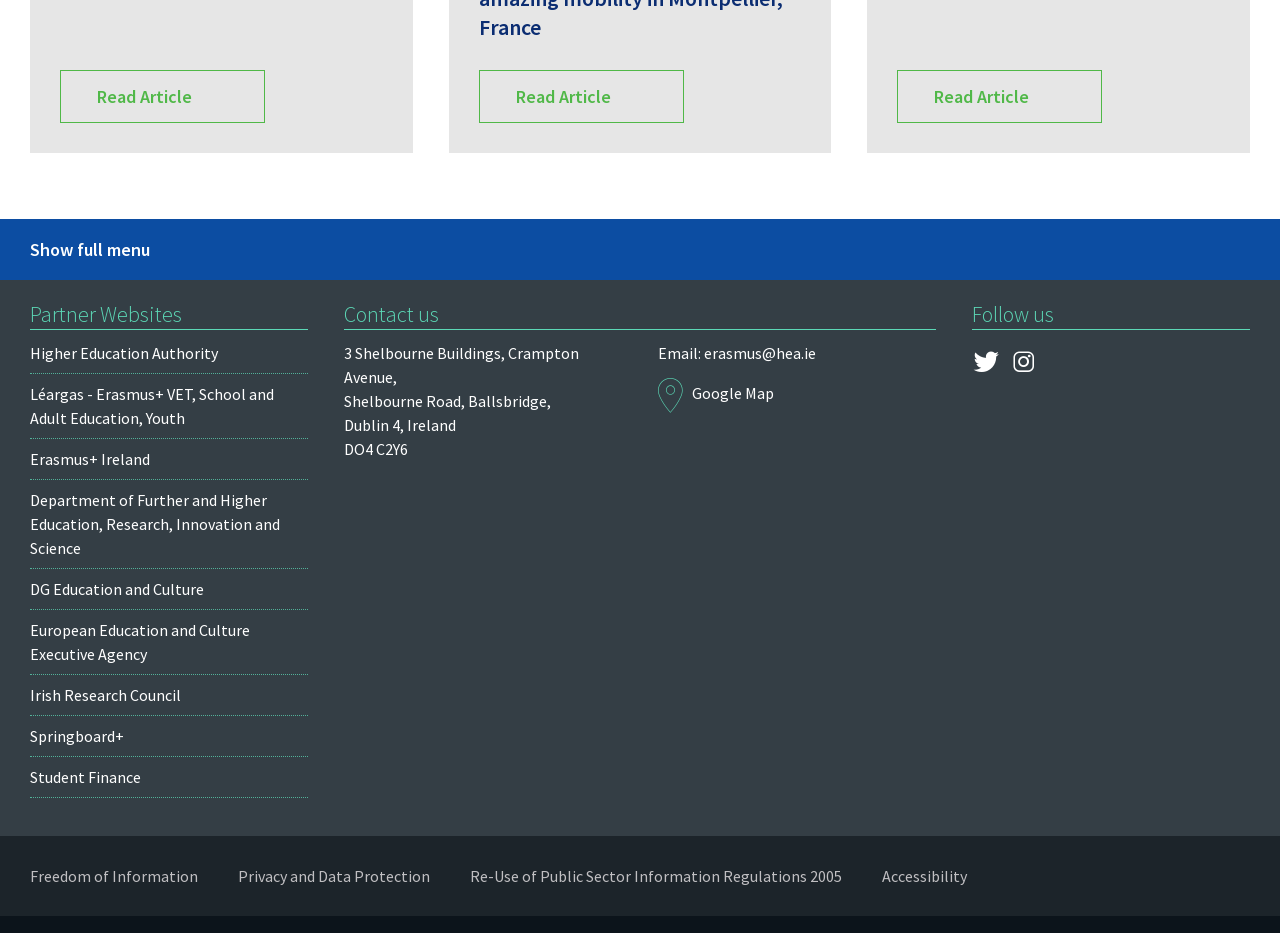Can you specify the bounding box coordinates for the region that should be clicked to fulfill this instruction: "Read an article".

[0.047, 0.075, 0.207, 0.132]